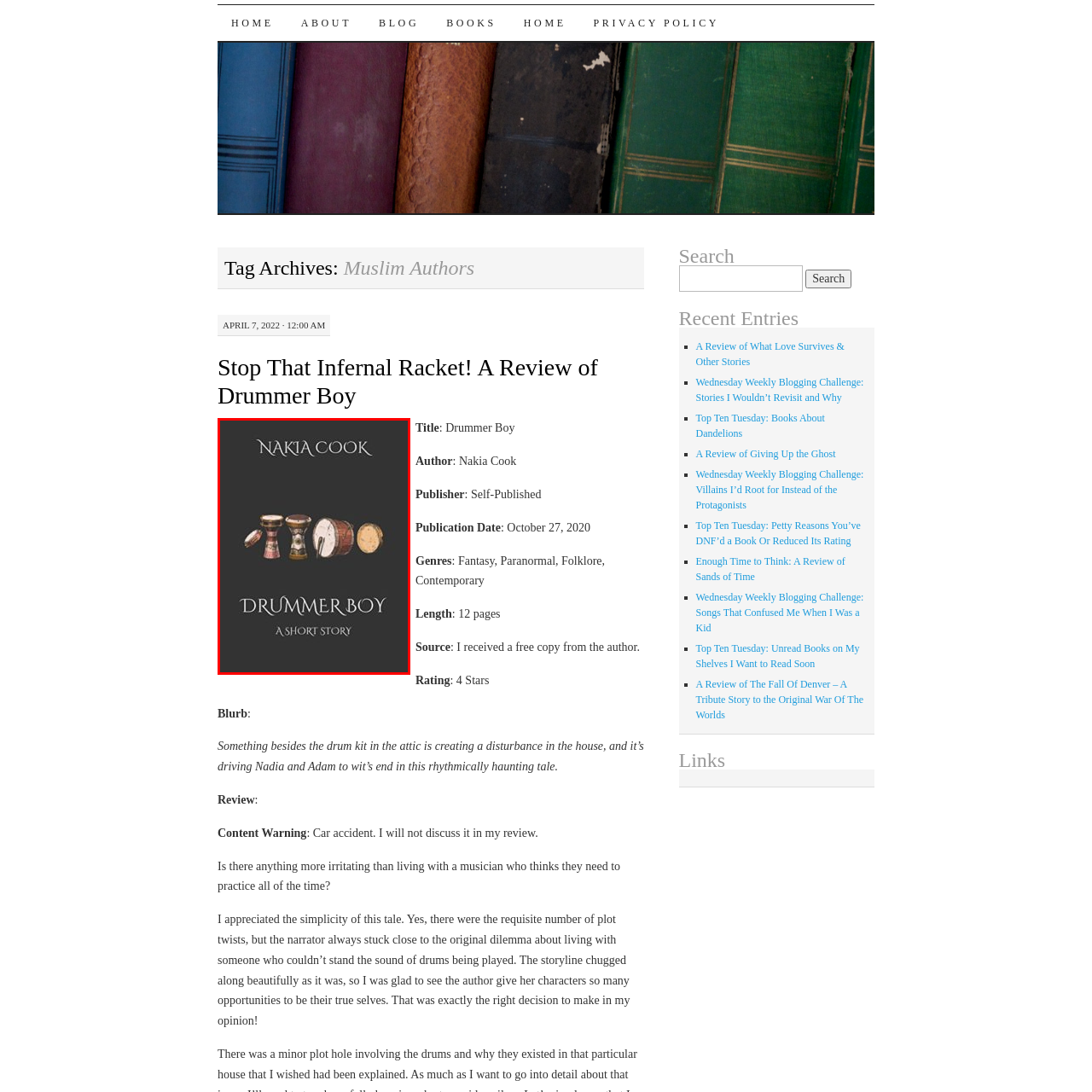Explain what is happening in the image inside the red outline in great detail.

The image is the book cover for "Drummer Boy," a short story by Nakia Cook. The cover features a series of five different types of drums arranged side by side, set against a dark background that emphasizes the colorful and intricate details of each drum. The title, "DRUMMER BOY," prominently displayed in bold lettering, conveys the theme of the story, while the author's name, "NAKIA COOK," is showcased at the top. This visually striking design captures the essence of the tale, which involves themes of rhythm and disturbance, likely reflecting the narrative's focus on the elusive nature of sound and its impact on the characters' lives.